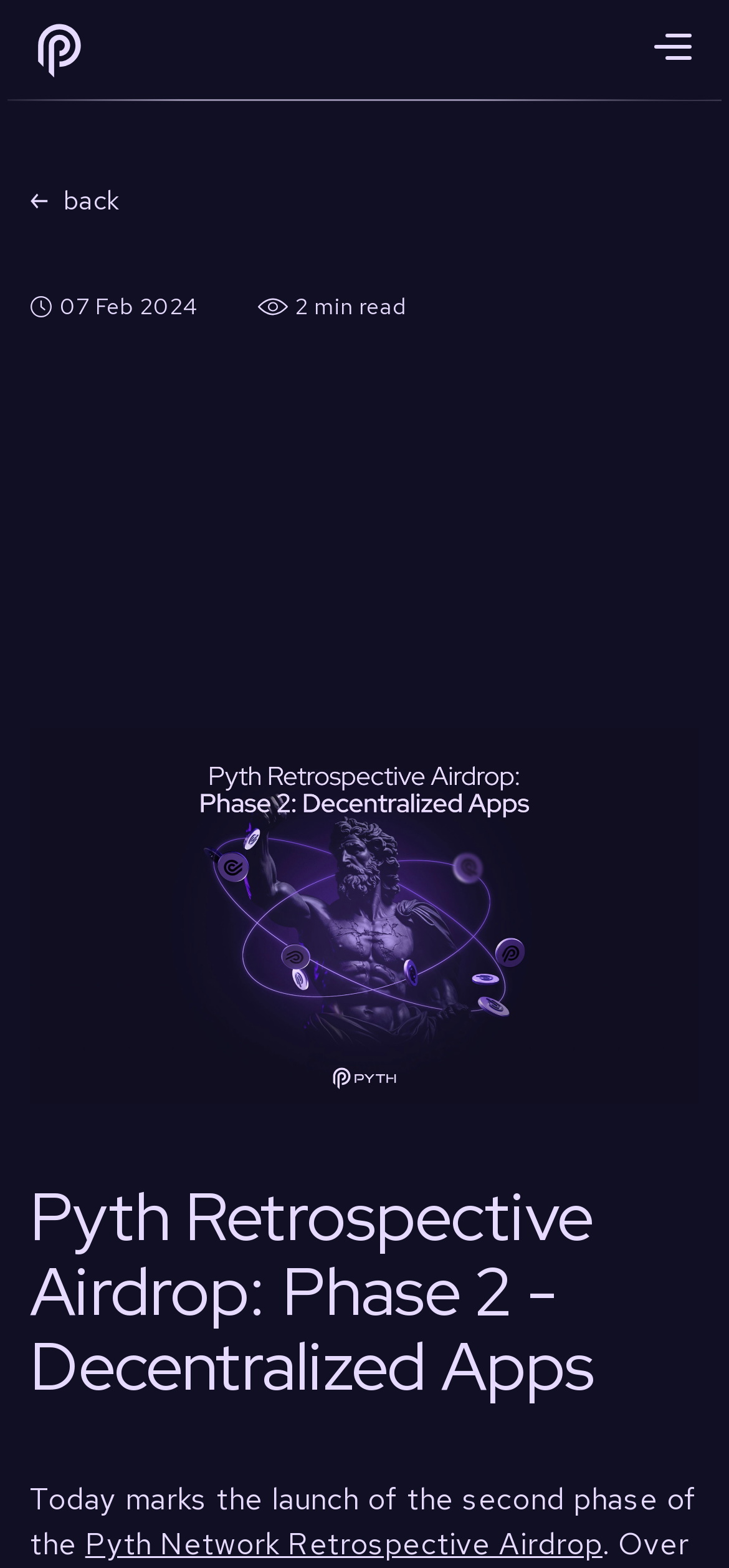Find the bounding box coordinates for the UI element whose description is: "Primary Menu". The coordinates should be four float numbers between 0 and 1, in the format [left, top, right, bottom].

None